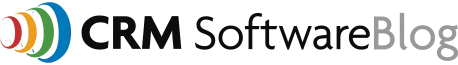Answer with a single word or phrase: 
What do the wave icons symbolize?

Communication and connectivity